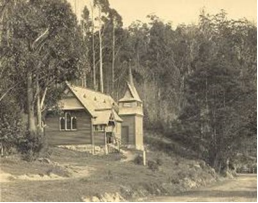How many major bushfires did the church survive?
Please answer the question with as much detail and depth as you can.

The caption states that the church survived two major bushfires, one in 1898 and another in 1967, which is a testament to the resilience of the Fern Tree community.